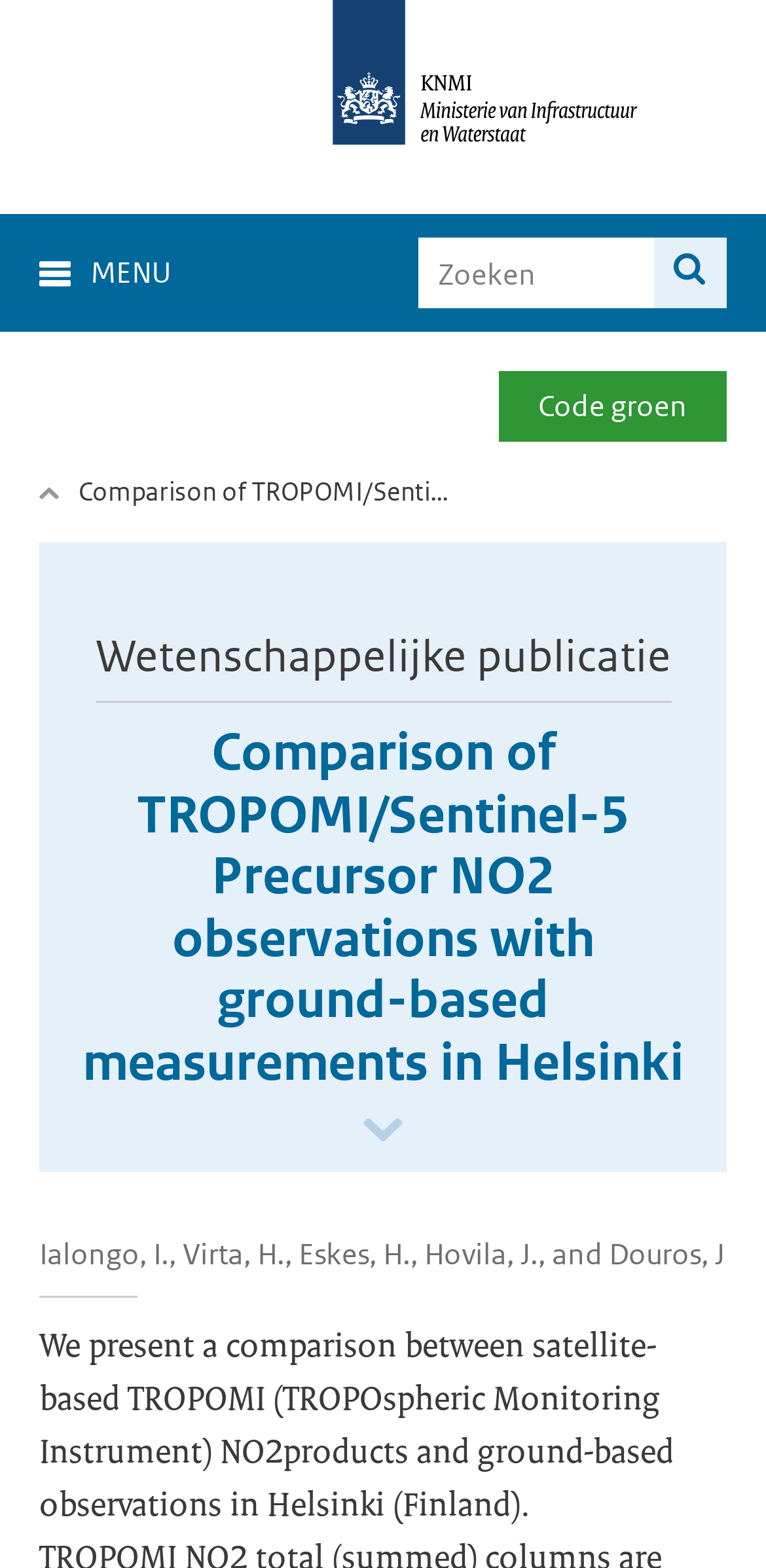Reply to the question below using a single word or brief phrase:
What is the language of the webpage?

Dutch